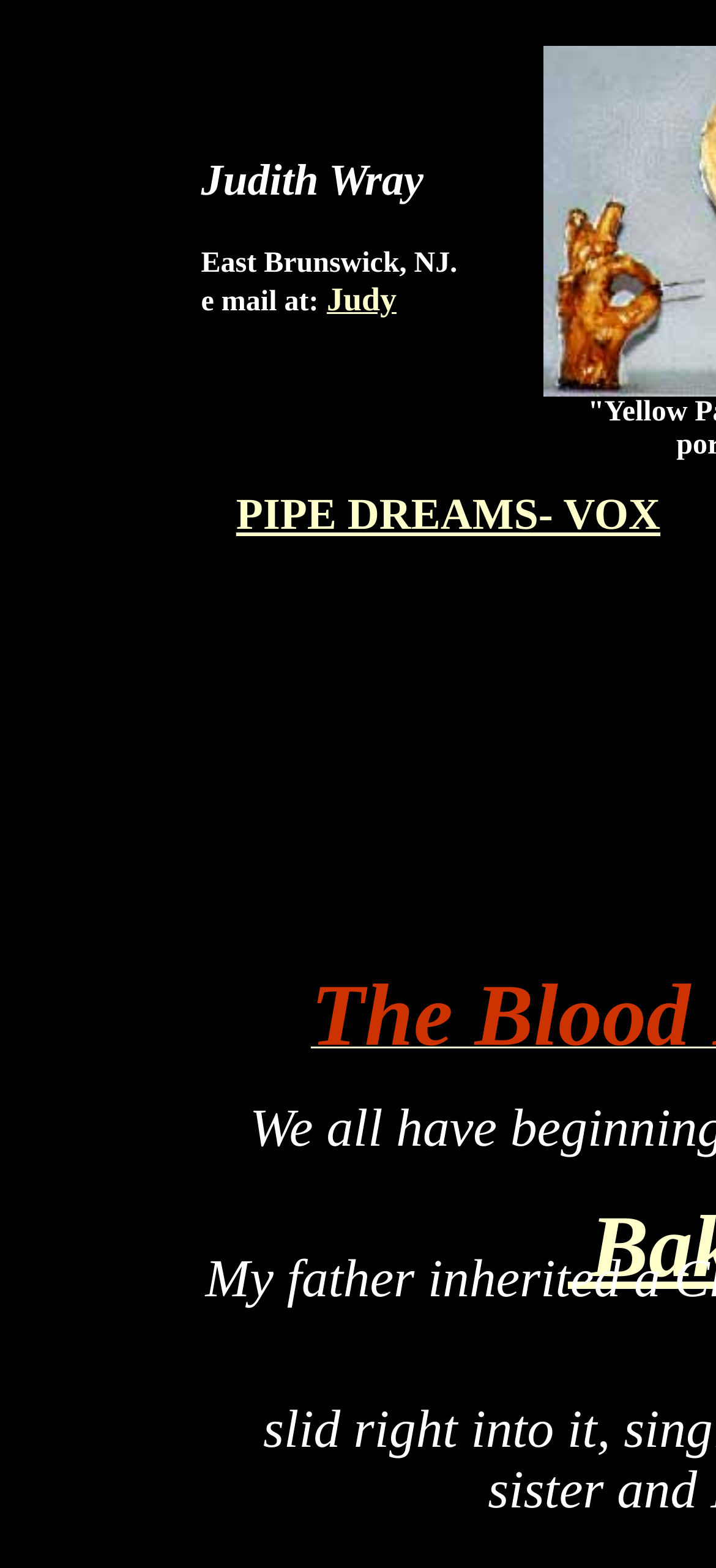Please reply to the following question with a single word or a short phrase:
What is the email address of Judith Wray?

Judy